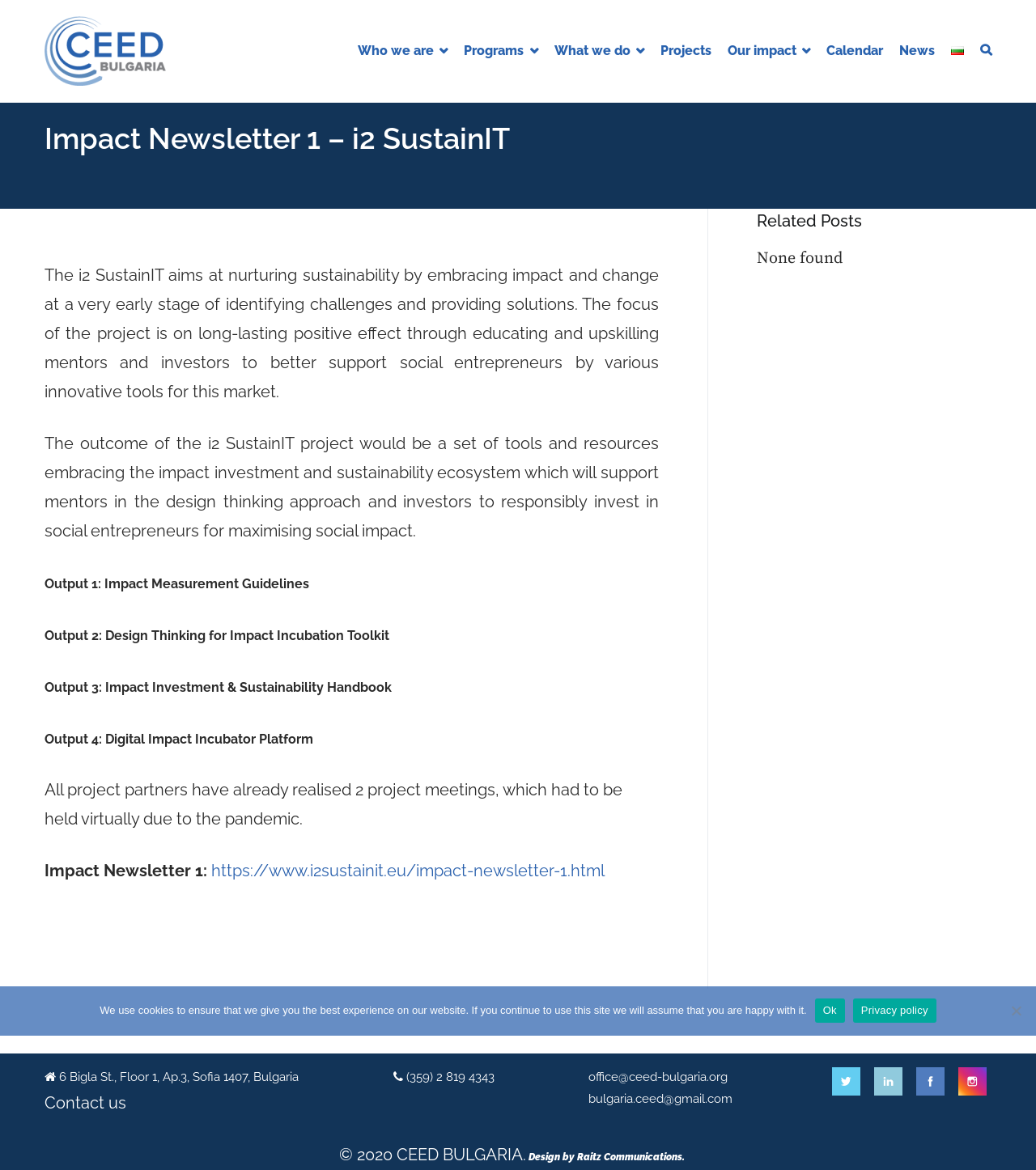Determine the bounding box coordinates of the area to click in order to meet this instruction: "Contact us".

[0.043, 0.934, 0.122, 0.951]